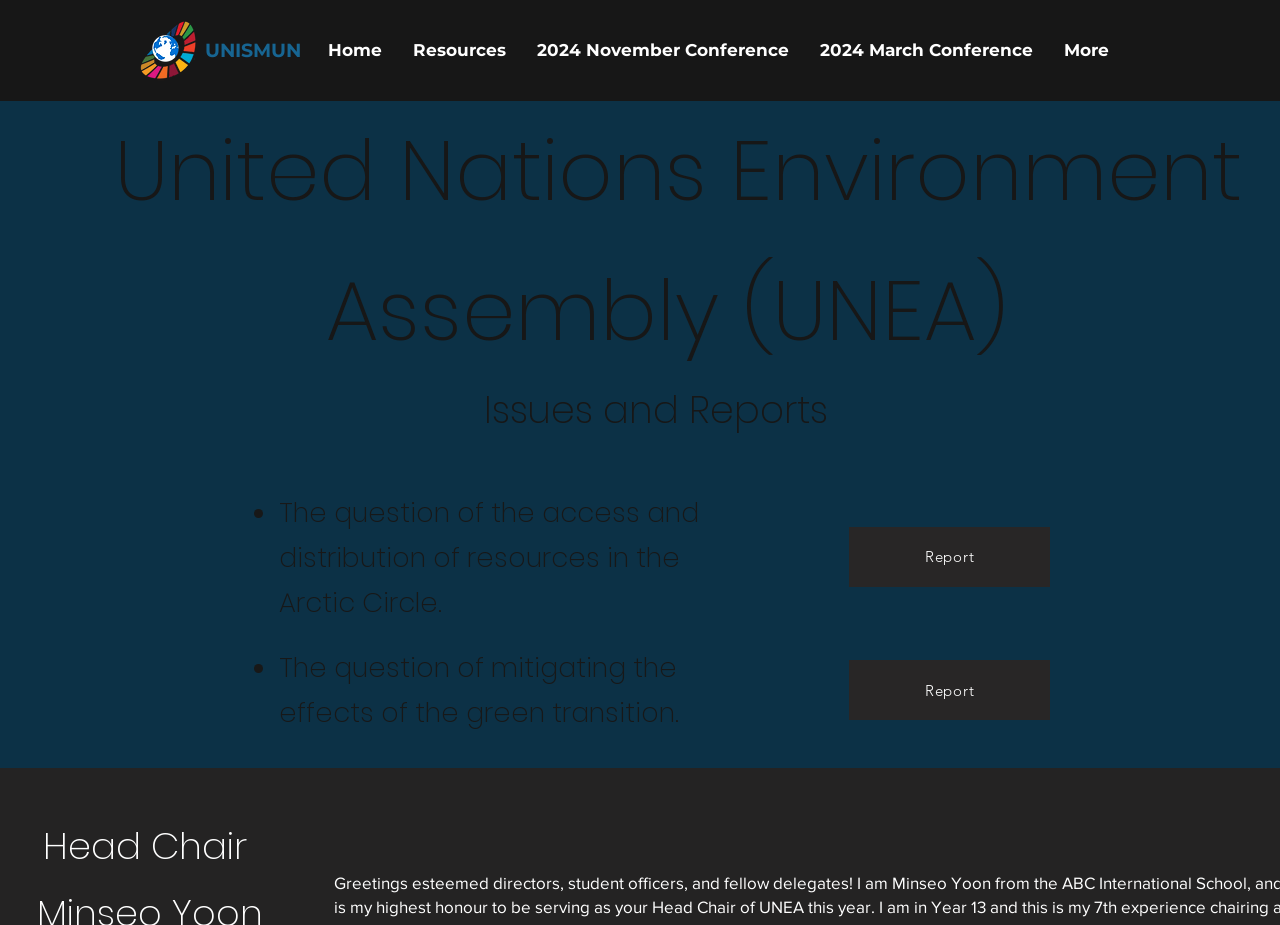How many links are there in the navigation section of the webpage?
Provide a detailed and extensive answer to the question.

I counted the number of link elements within the navigation section of the webpage and found that there are 5 links, including 'Home', 'Resources', '2024 November Conference', '2024 March Conference', and 'More'.